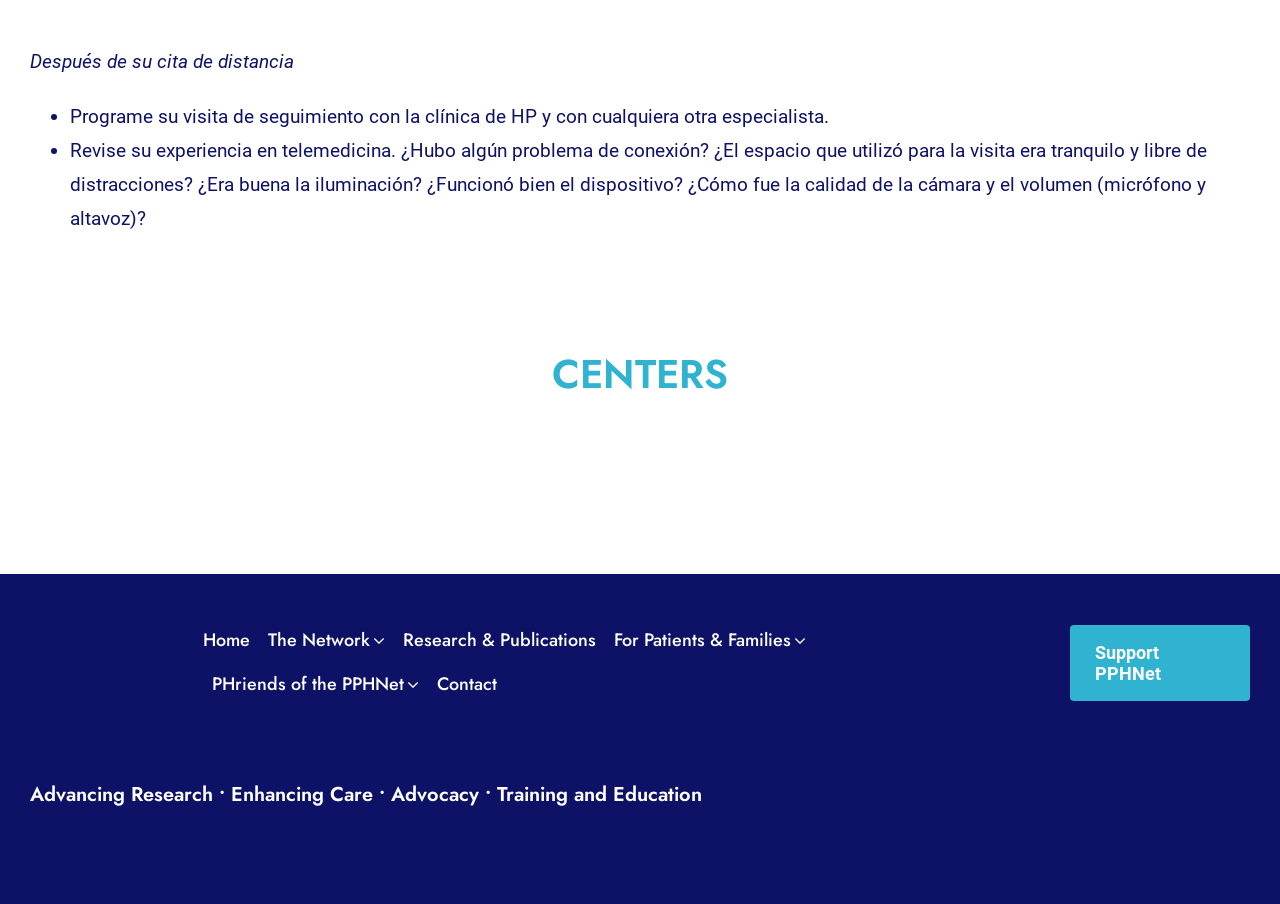Please identify the coordinates of the bounding box for the clickable region that will accomplish this instruction: "Go to the 'Contact' page".

[0.342, 0.733, 0.388, 0.783]